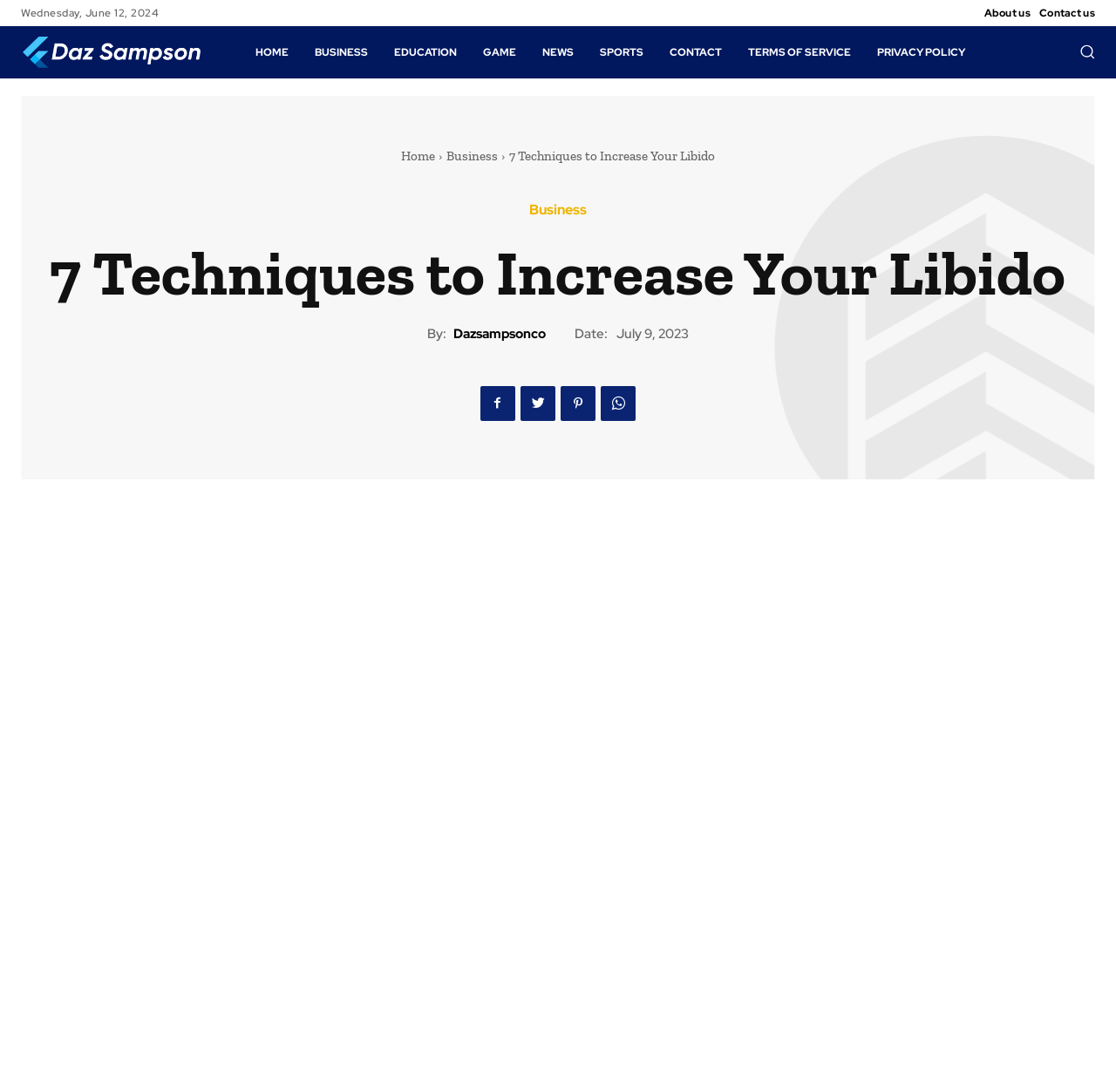Refer to the image and answer the question with as much detail as possible: What is the main topic of the article?

I found the main topic of the article by looking at the heading '7 Techniques to Increase Your Libido' which is prominently displayed on the webpage.